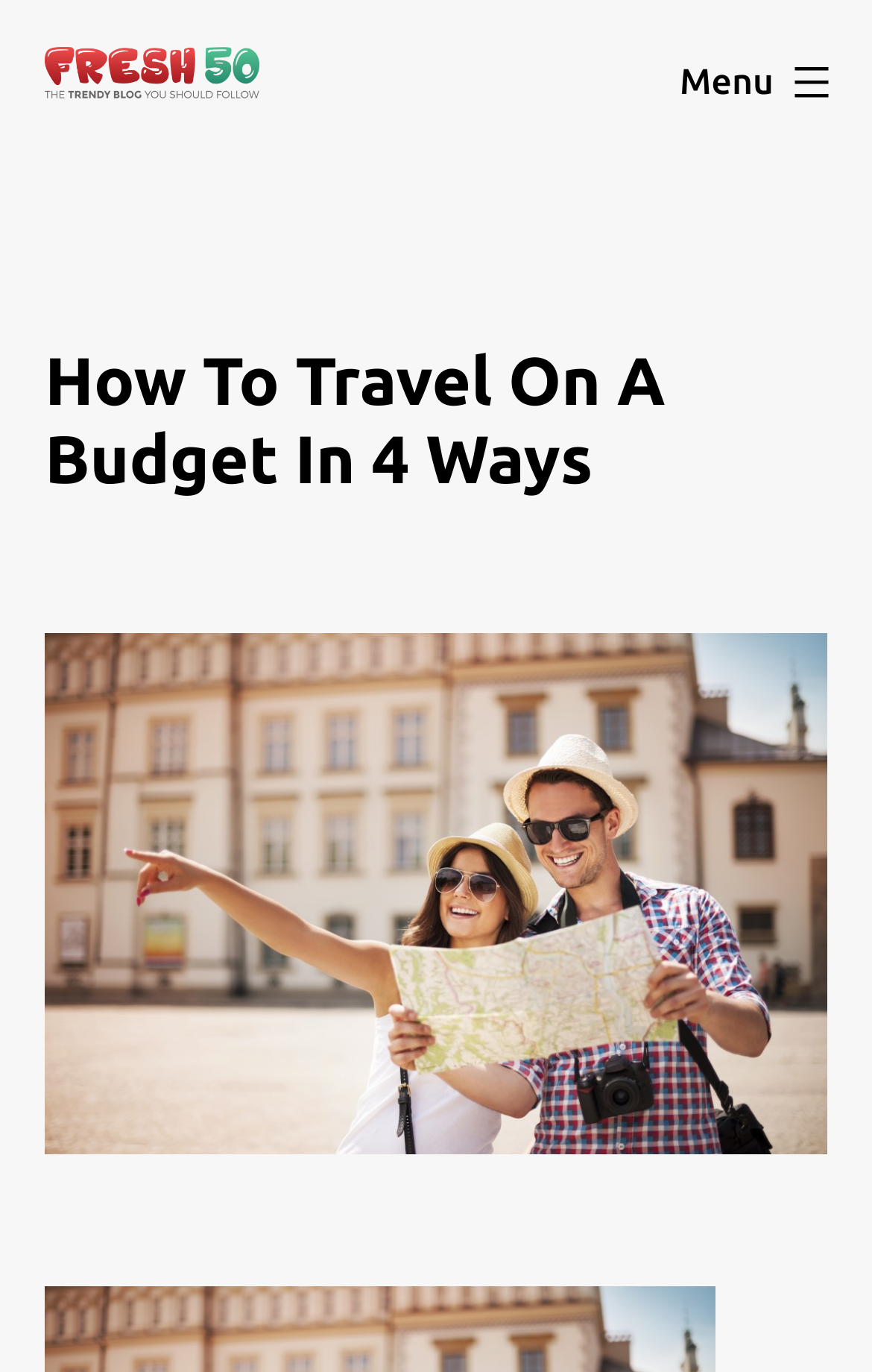Based on what you see in the screenshot, provide a thorough answer to this question: What is the main topic of the webpage?

The main heading of the webpage is 'How To Travel On A Budget In 4 Ways', and the content of the webpage seems to be discussing ways to achieve budget travel, which implies that the main topic of the webpage is budget travel.